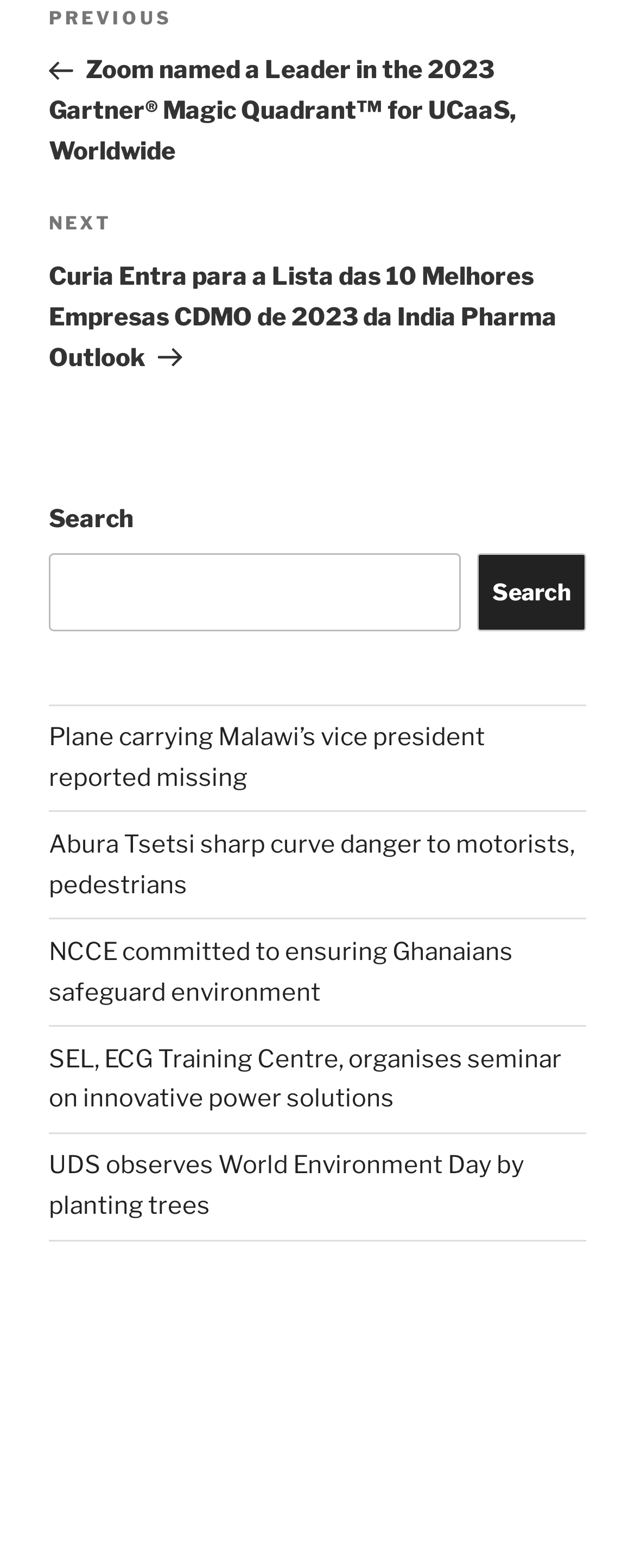Can you find the bounding box coordinates for the element that needs to be clicked to execute this instruction: "Read about NCCE's environmental efforts"? The coordinates should be given as four float numbers between 0 and 1, i.e., [left, top, right, bottom].

[0.077, 0.597, 0.808, 0.642]